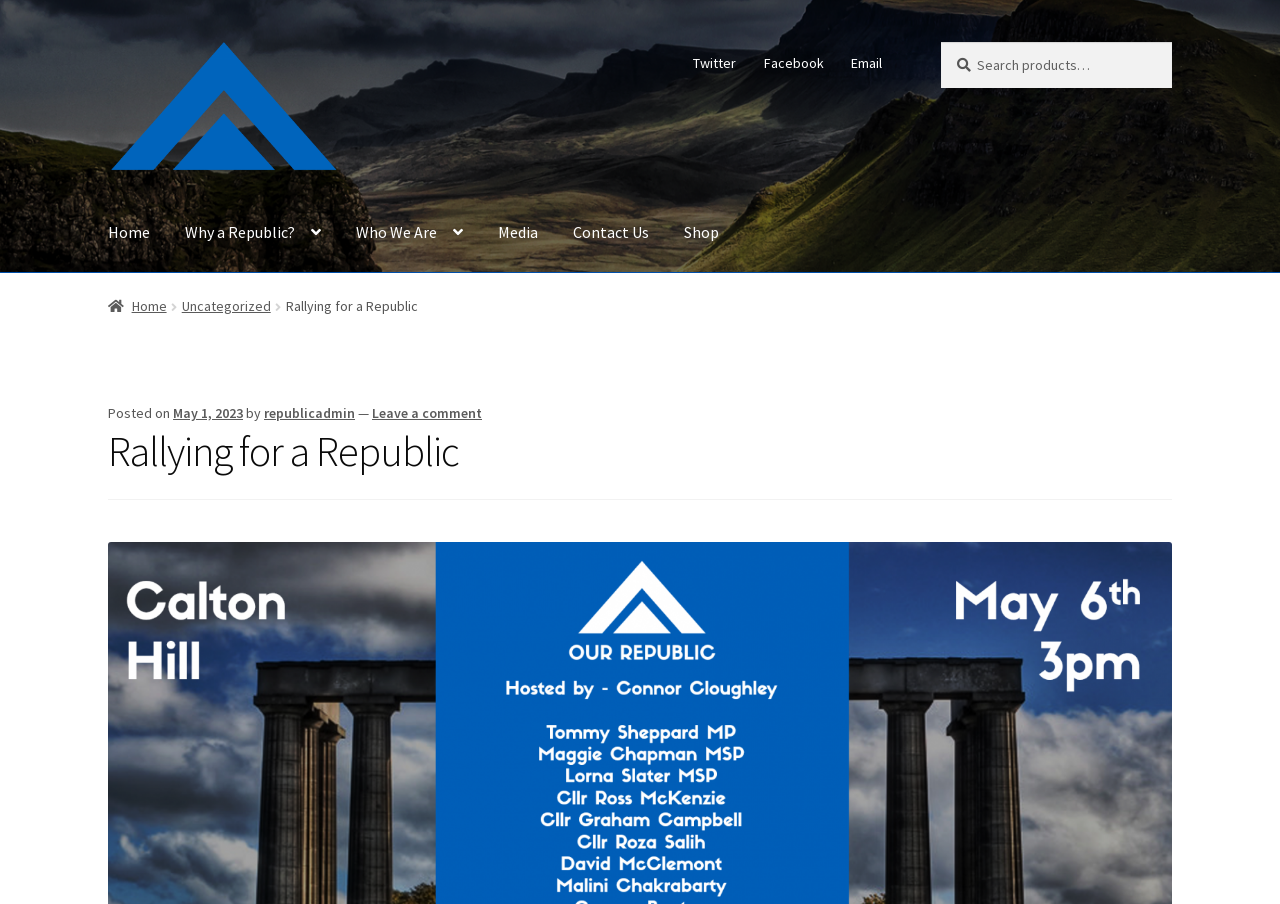Point out the bounding box coordinates of the section to click in order to follow this instruction: "Search for something".

[0.735, 0.046, 0.916, 0.097]